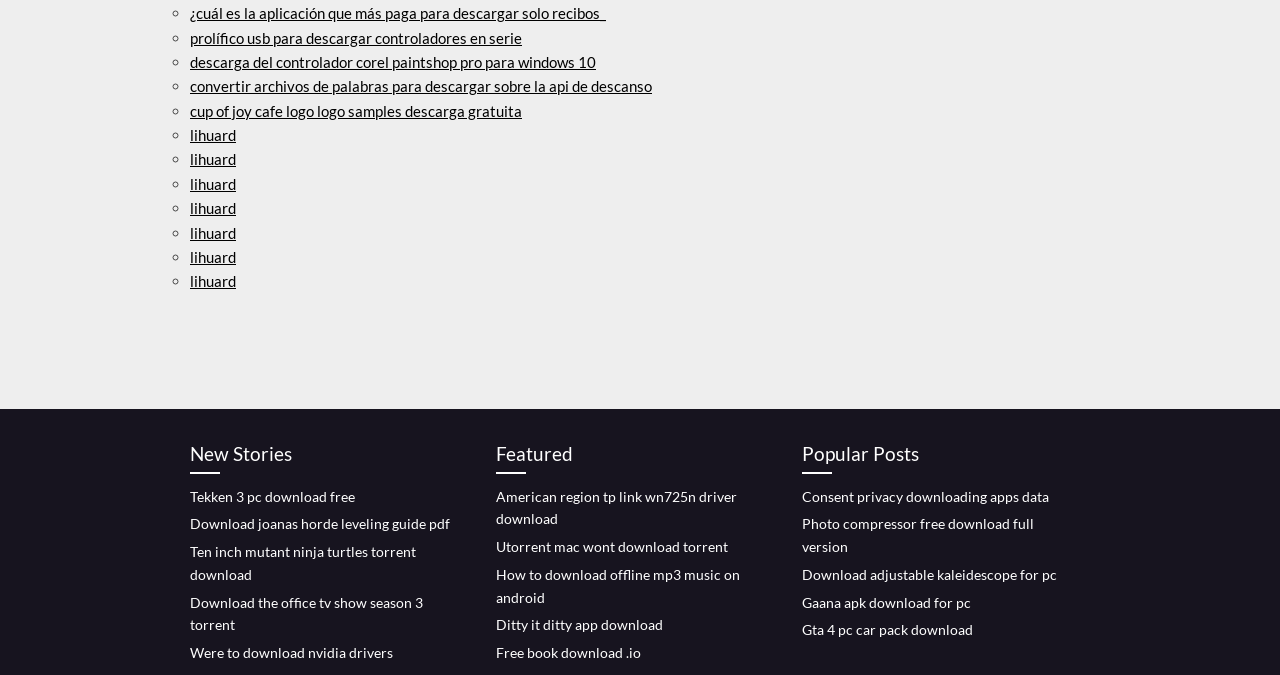Determine the bounding box coordinates of the clickable region to carry out the instruction: "Explore Consent privacy downloading apps data".

[0.627, 0.722, 0.82, 0.747]